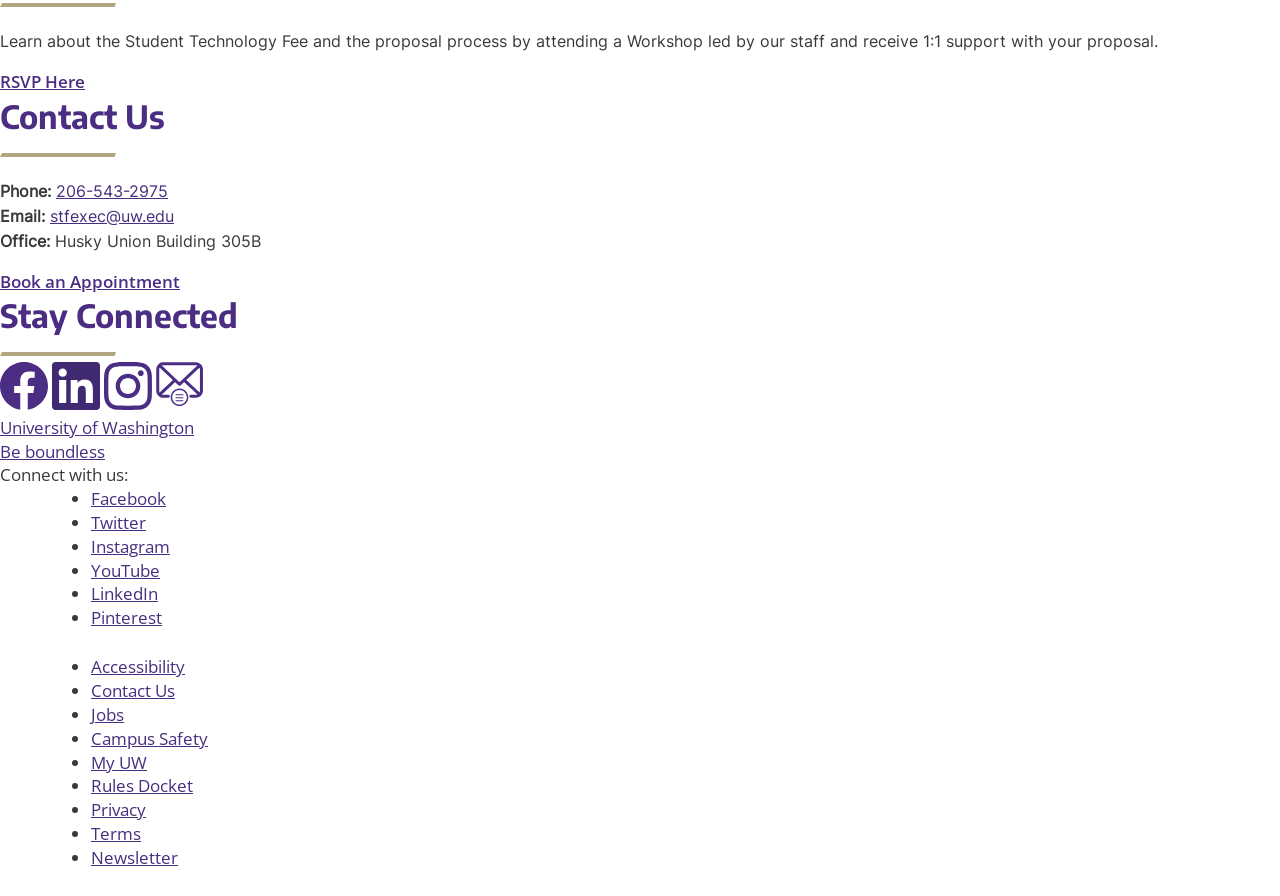Where is the office located?
Using the details shown in the screenshot, provide a comprehensive answer to the question.

I found the office location by looking at the 'Contact Us' section, where it says 'Office:' followed by the location 'Husky Union Building 305B'.